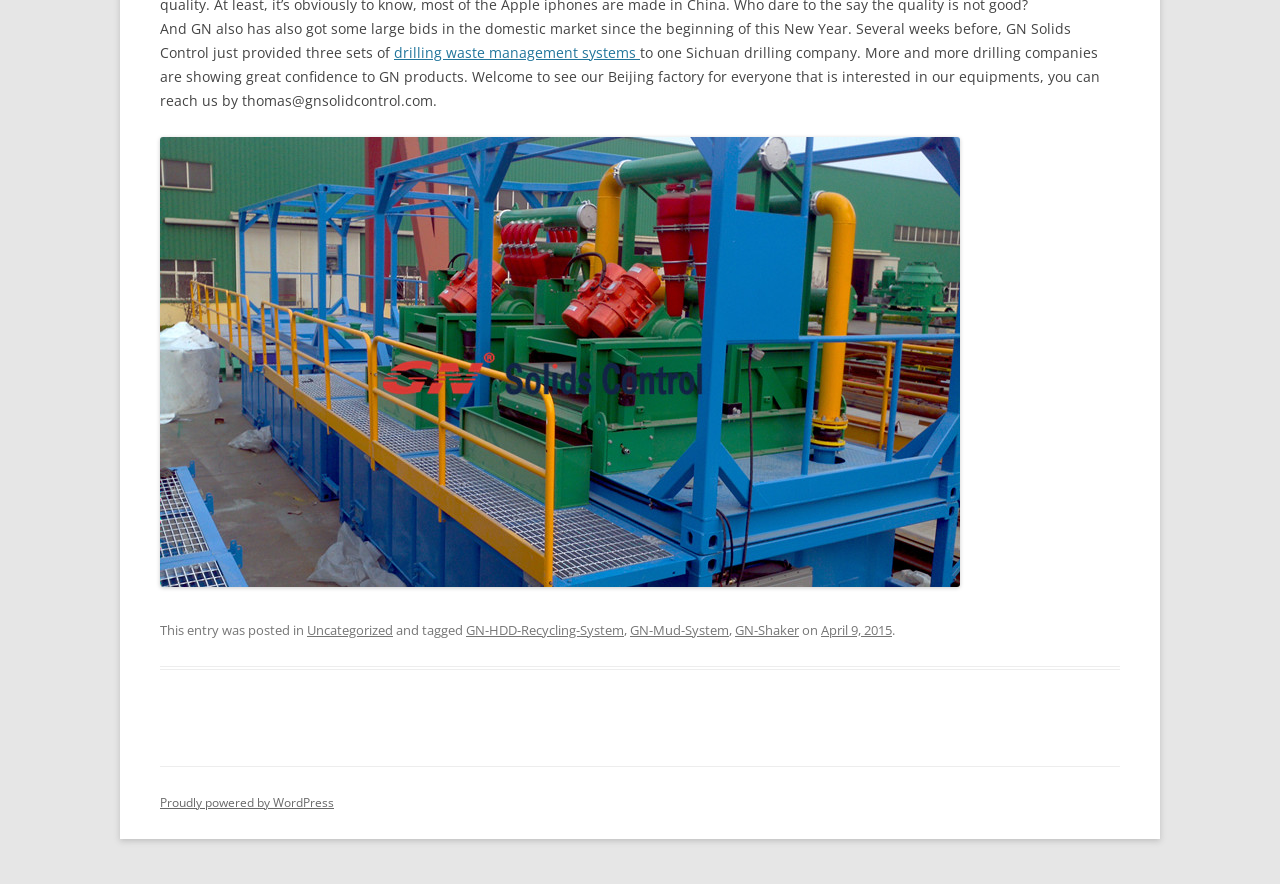Bounding box coordinates are specified in the format (top-left x, top-left y, bottom-right x, bottom-right y). All values are floating point numbers bounded between 0 and 1. Please provide the bounding box coordinate of the region this sentence describes: Skip to content

None